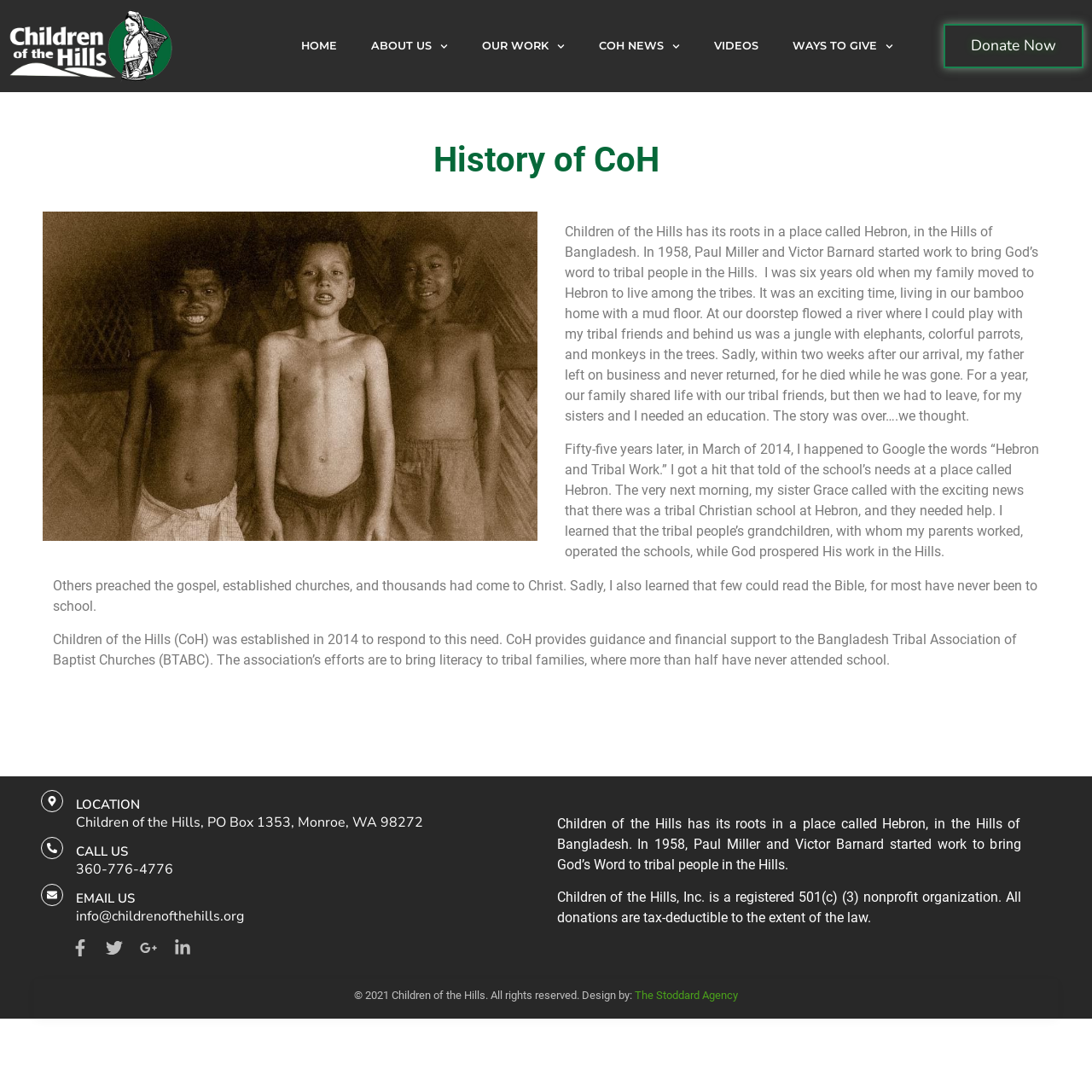What is the name of the design agency?
Refer to the screenshot and respond with a concise word or phrase.

The Stoddard Agency